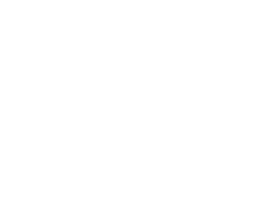Give a short answer using one word or phrase for the question:
What is the purpose of the logo?

To invite visitors